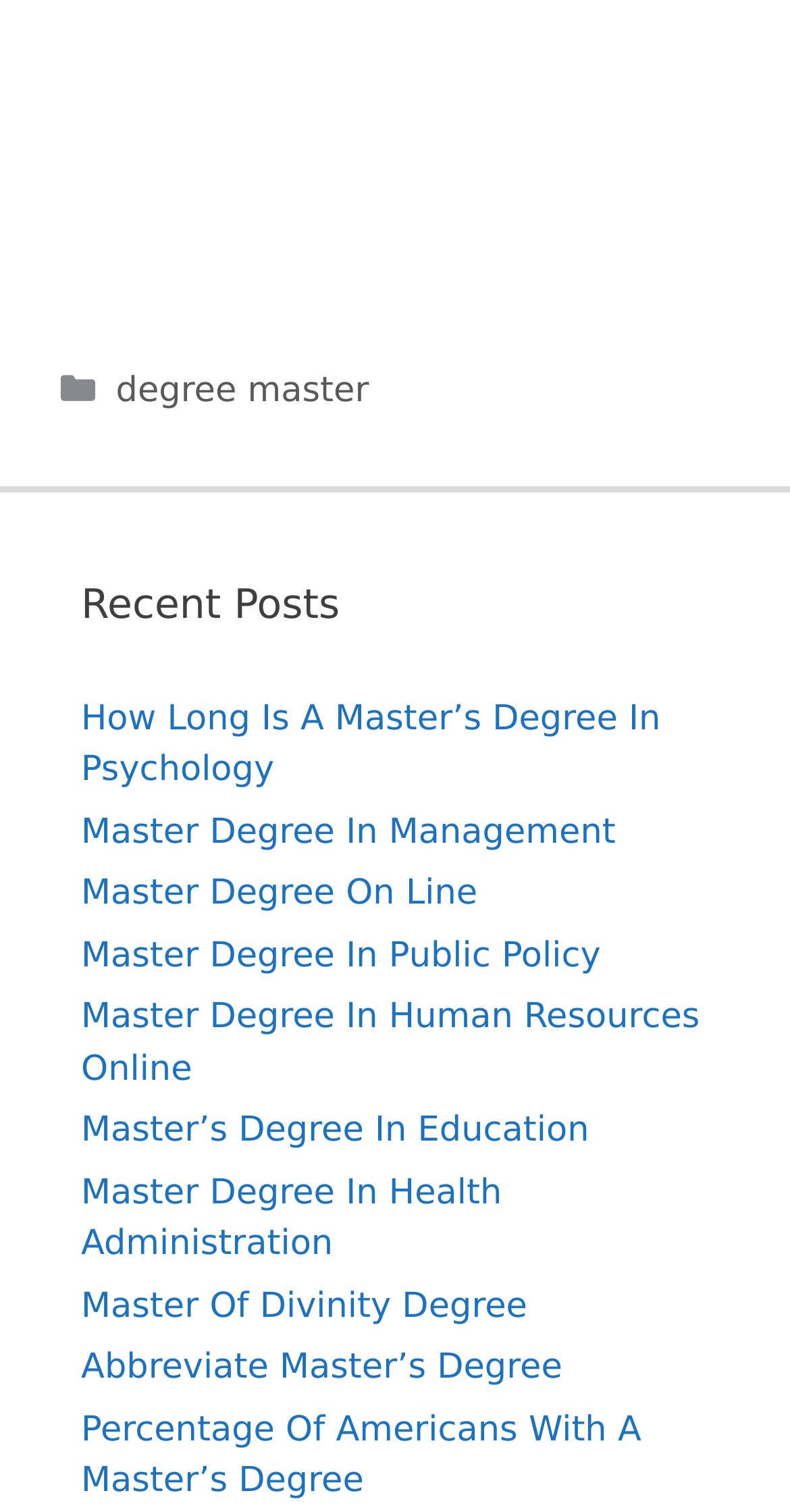Could you specify the bounding box coordinates for the clickable section to complete the following instruction: "view recent posts"?

[0.103, 0.379, 0.897, 0.419]